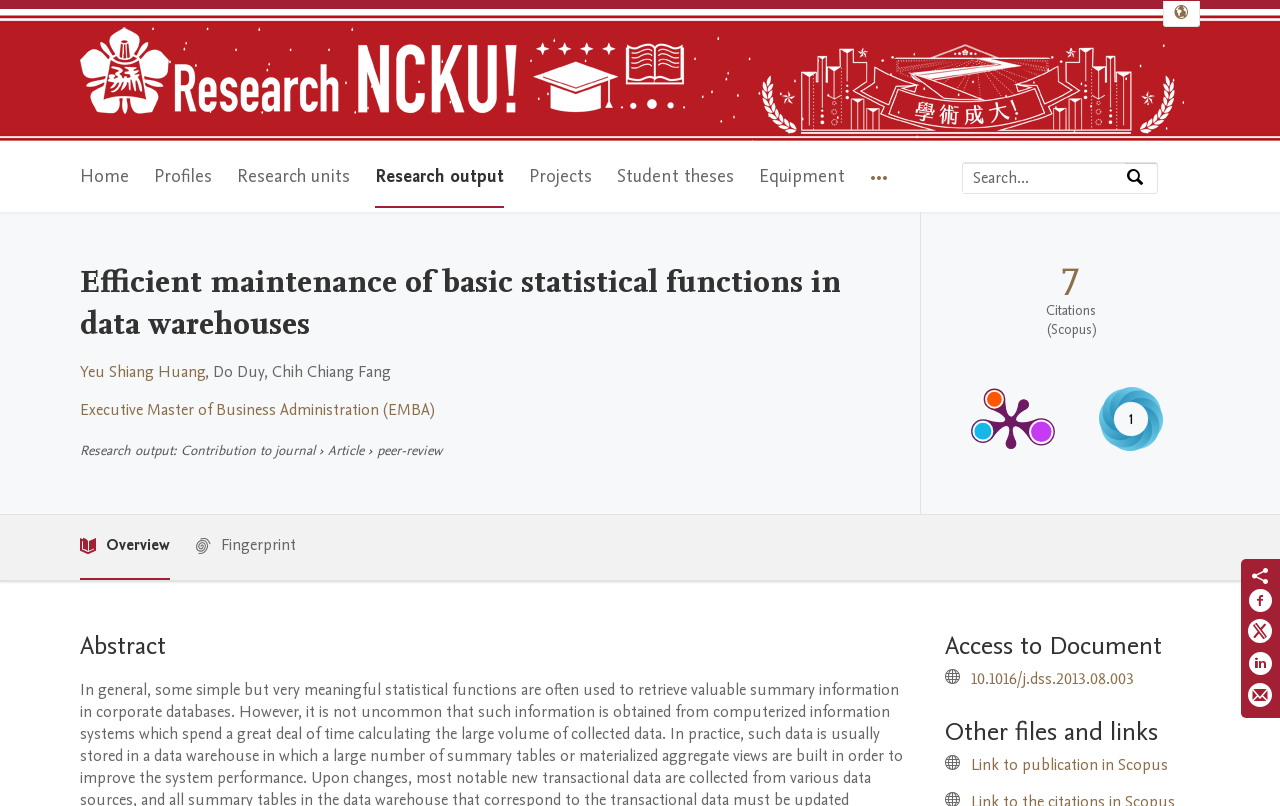What type of research output is described on the webpage?
Observe the image and answer the question with a one-word or short phrase response.

Article